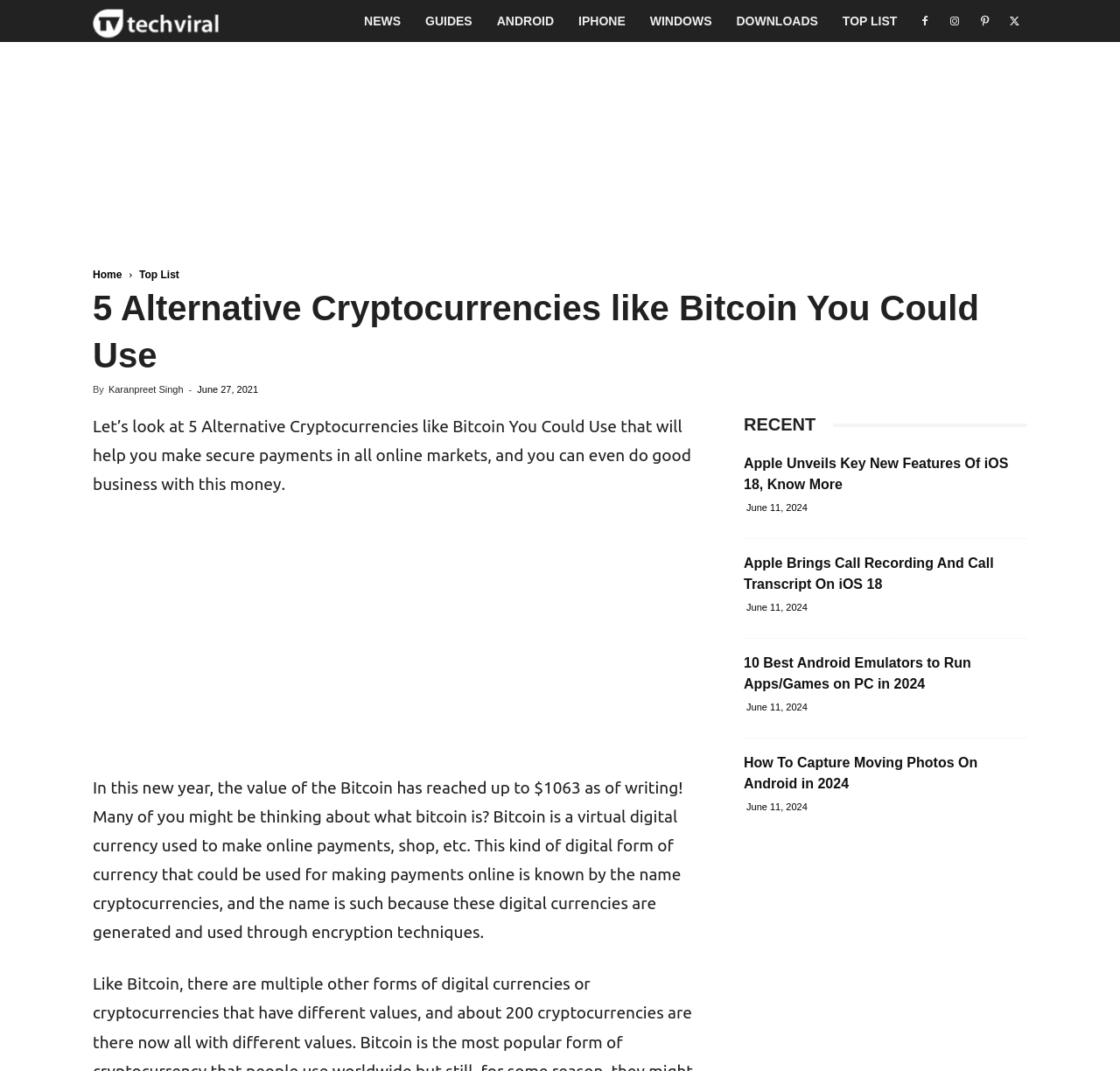Who is the author of the article?
Based on the content of the image, thoroughly explain and answer the question.

The author of the article is mentioned below the main heading, where it says 'By Karanpreet Singh'. This indicates that Karanpreet Singh is the author of the article.